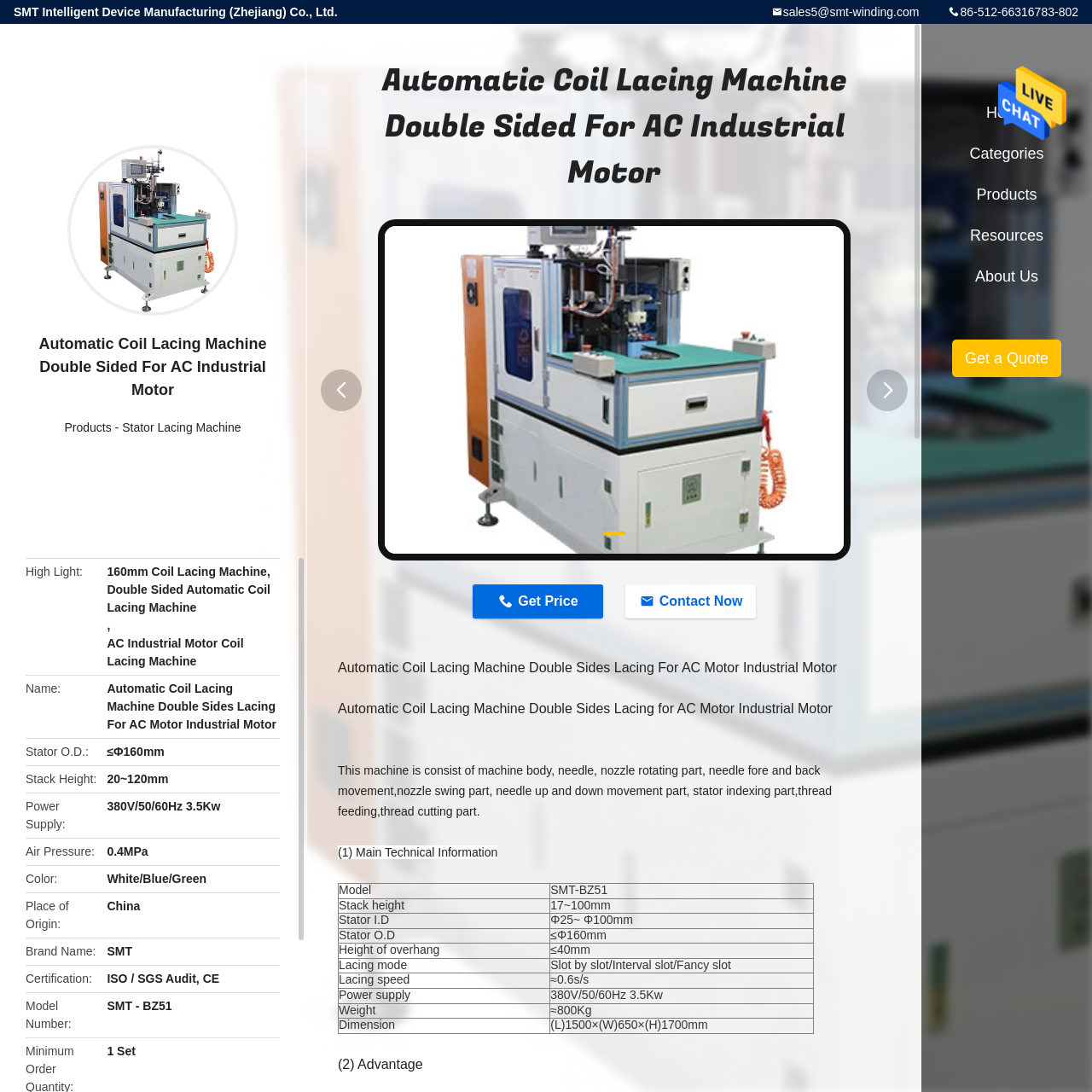Focus on the image confined within the red boundary and provide a single word or phrase in response to the question:
What is the power consumption of the machine?

3.5 kW